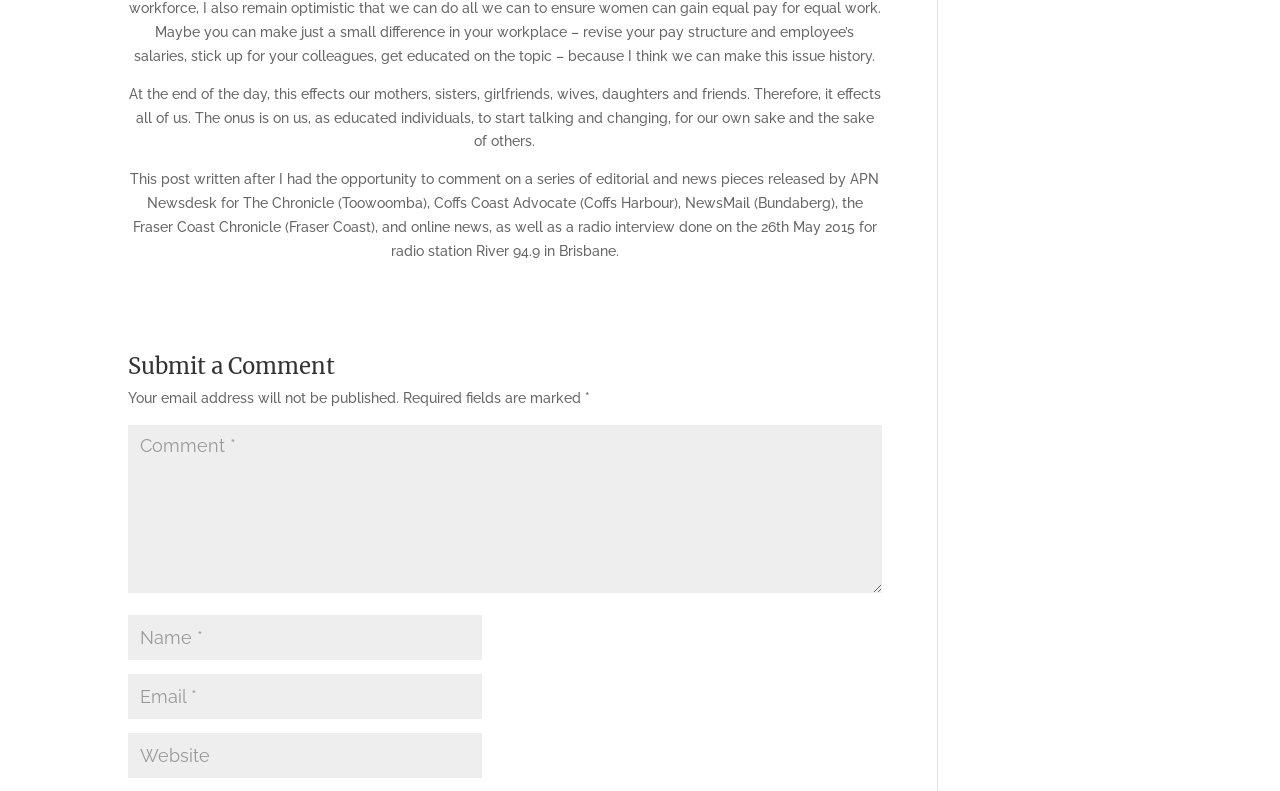What is the significance of the asterisk symbol?
Refer to the screenshot and respond with a concise word or phrase.

Required fields